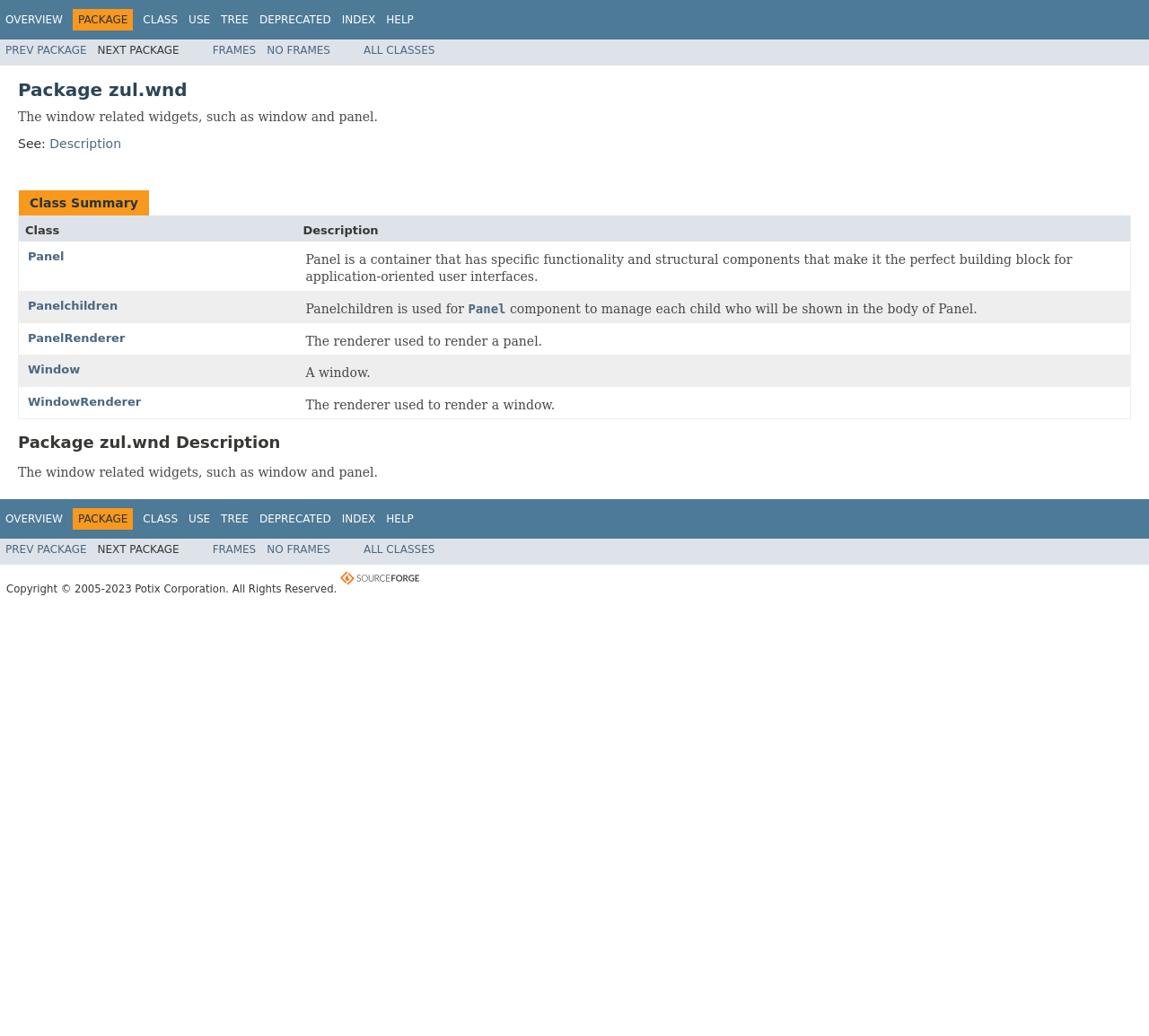Identify the coordinates of the bounding box for the element that must be clicked to accomplish the instruction: "Click on the HELP link".

[0.336, 0.013, 0.36, 0.025]